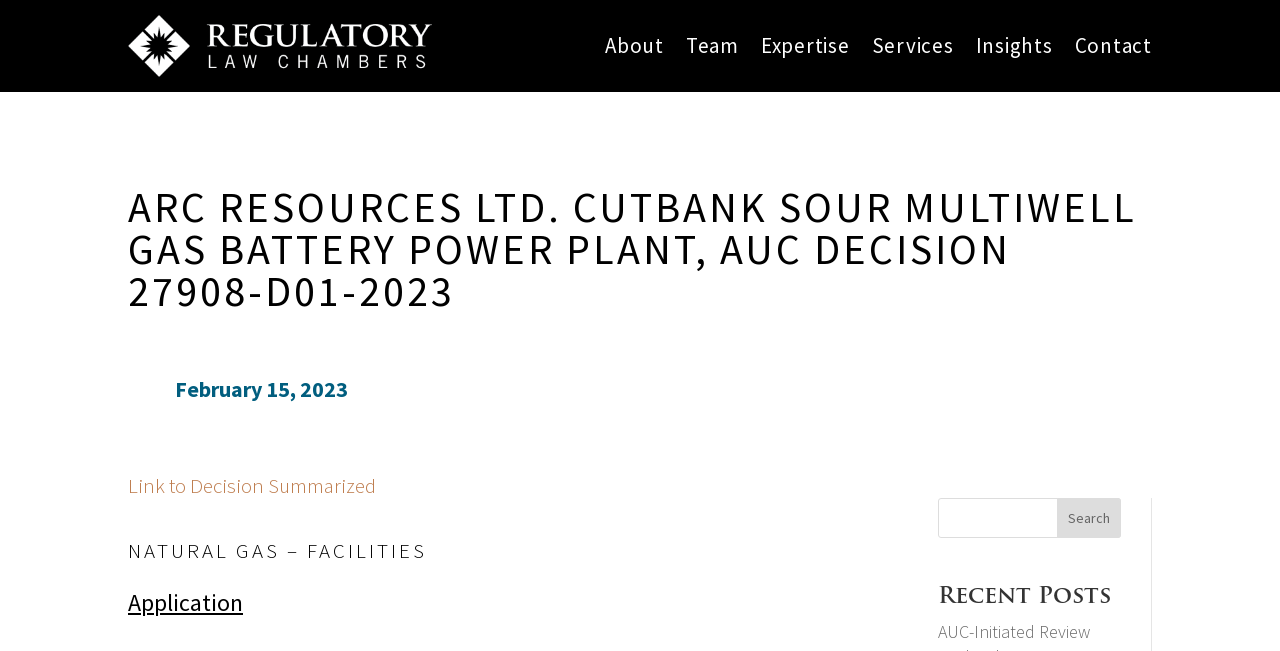Please specify the bounding box coordinates of the region to click in order to perform the following instruction: "View the 'Link to Decision Summarized'".

[0.1, 0.725, 0.294, 0.766]